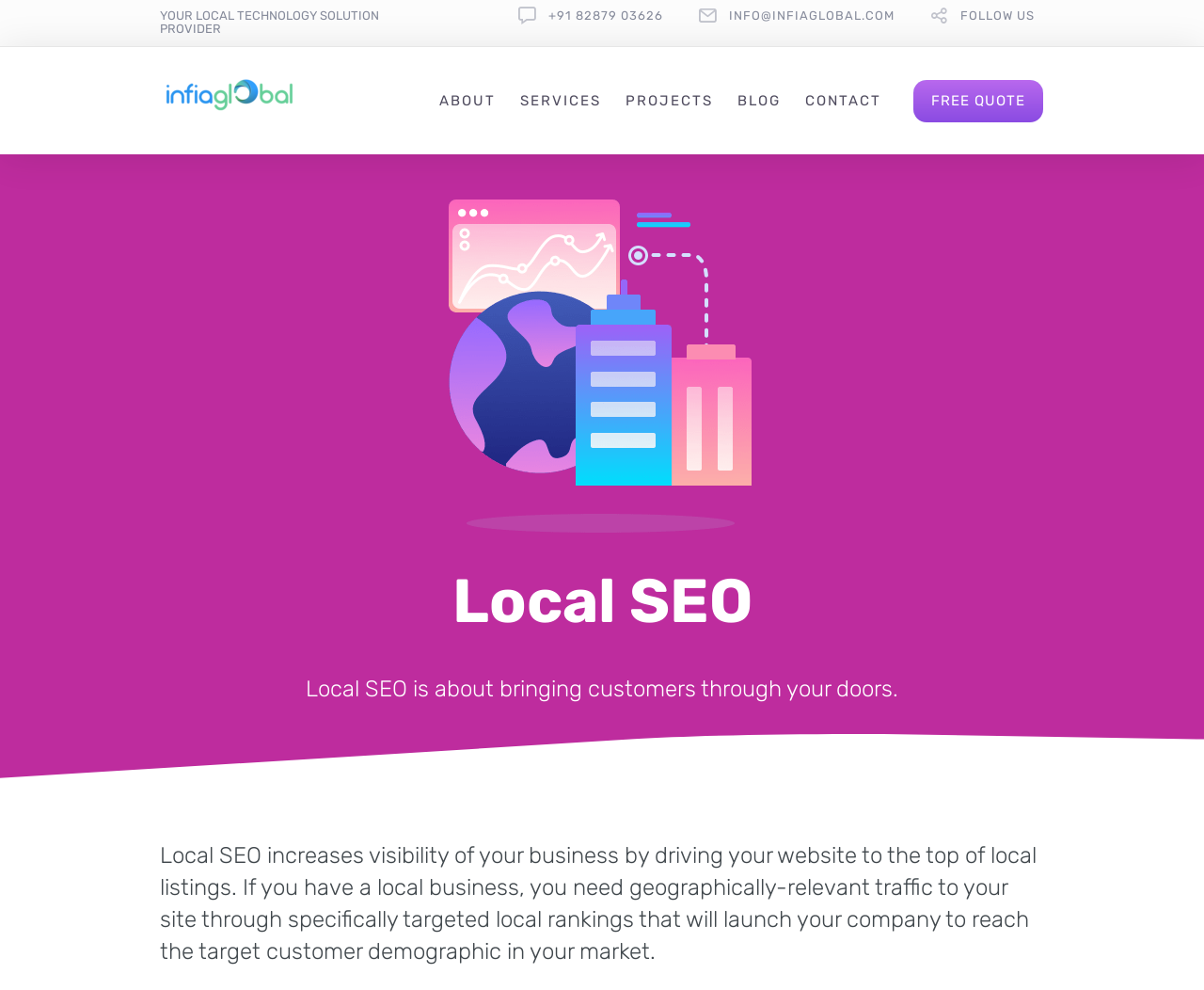Could you specify the bounding box coordinates for the clickable section to complete the following instruction: "Follow on social media"?

[0.798, 0.008, 0.859, 0.024]